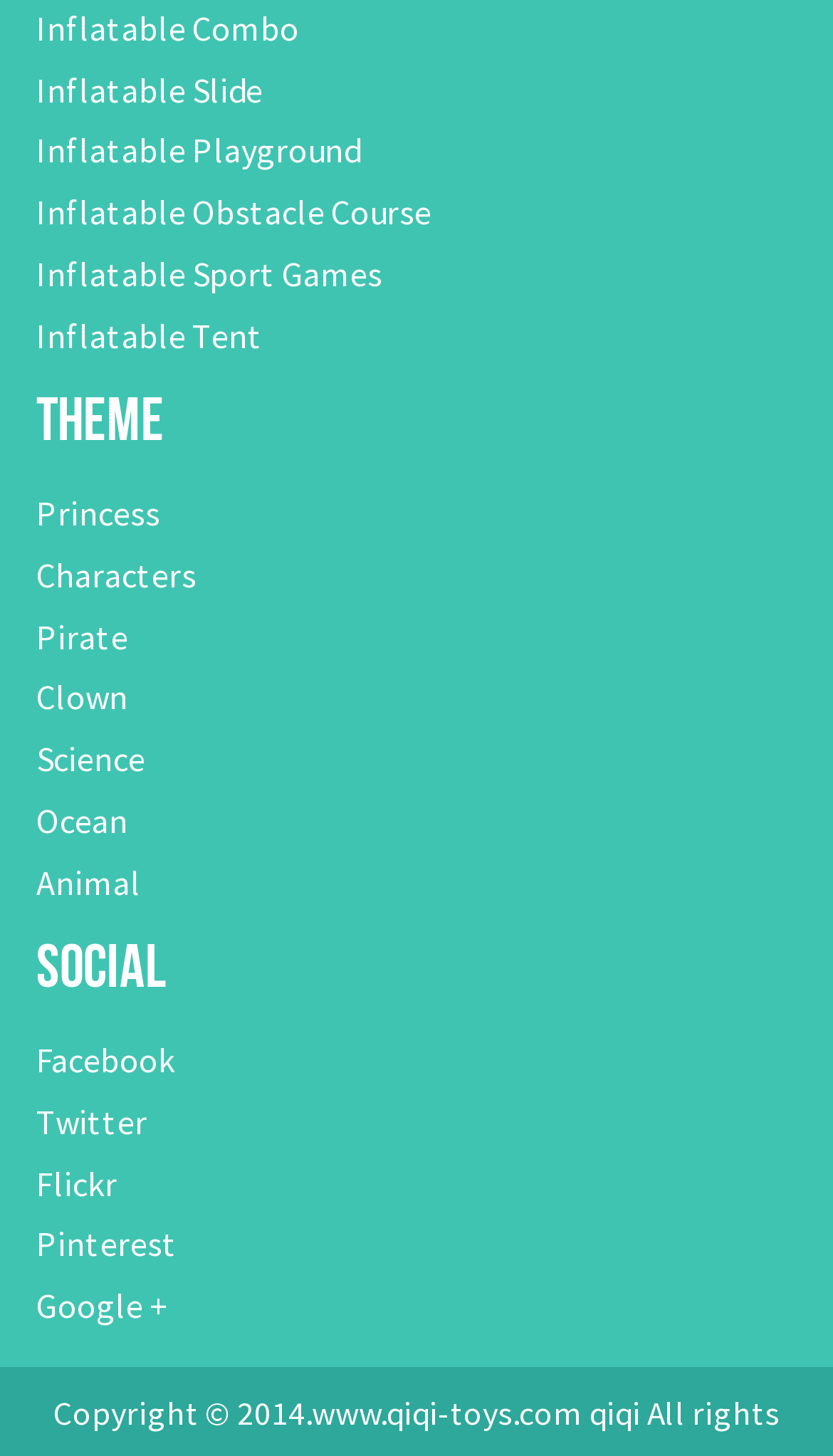Answer the question below in one word or phrase:
How many theme options are available?

8